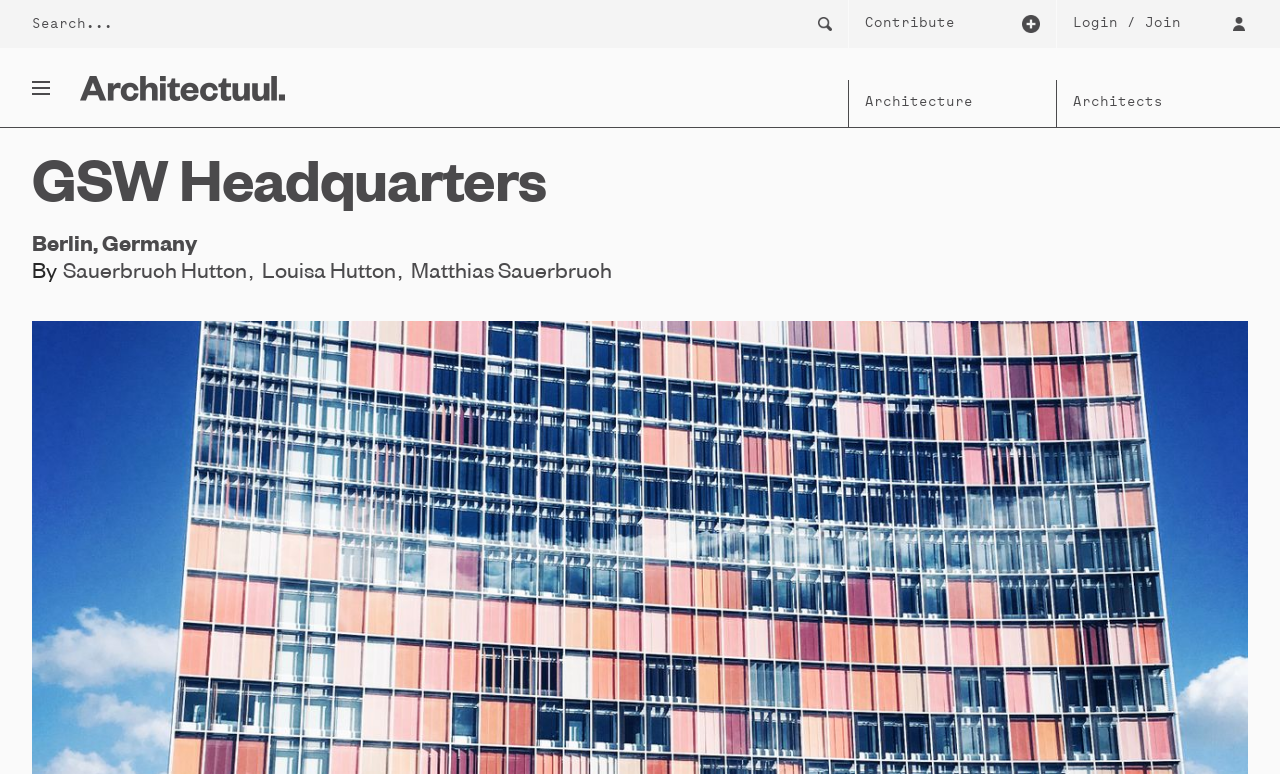What is the location of GSW Headquarters?
Examine the image and give a concise answer in one word or a short phrase.

Berlin, Germany